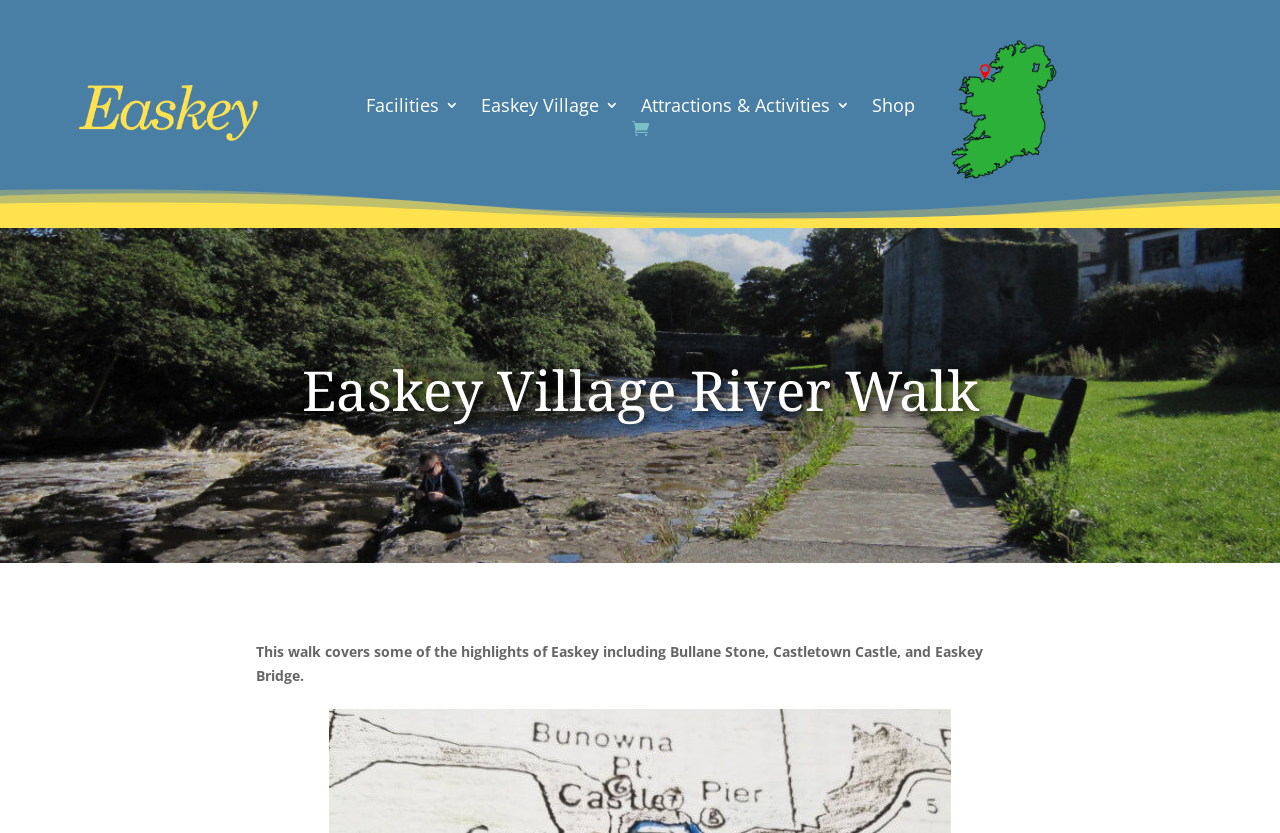Please analyze the image and provide a thorough answer to the question:
How many links are there in the top section?

The links 'Easkey, Sligo', 'Facilities 3', 'Easkey Village 3', and 'Attractions & Activities 3' are located in the top section of the webpage, indicating that there are 4 links in this section.